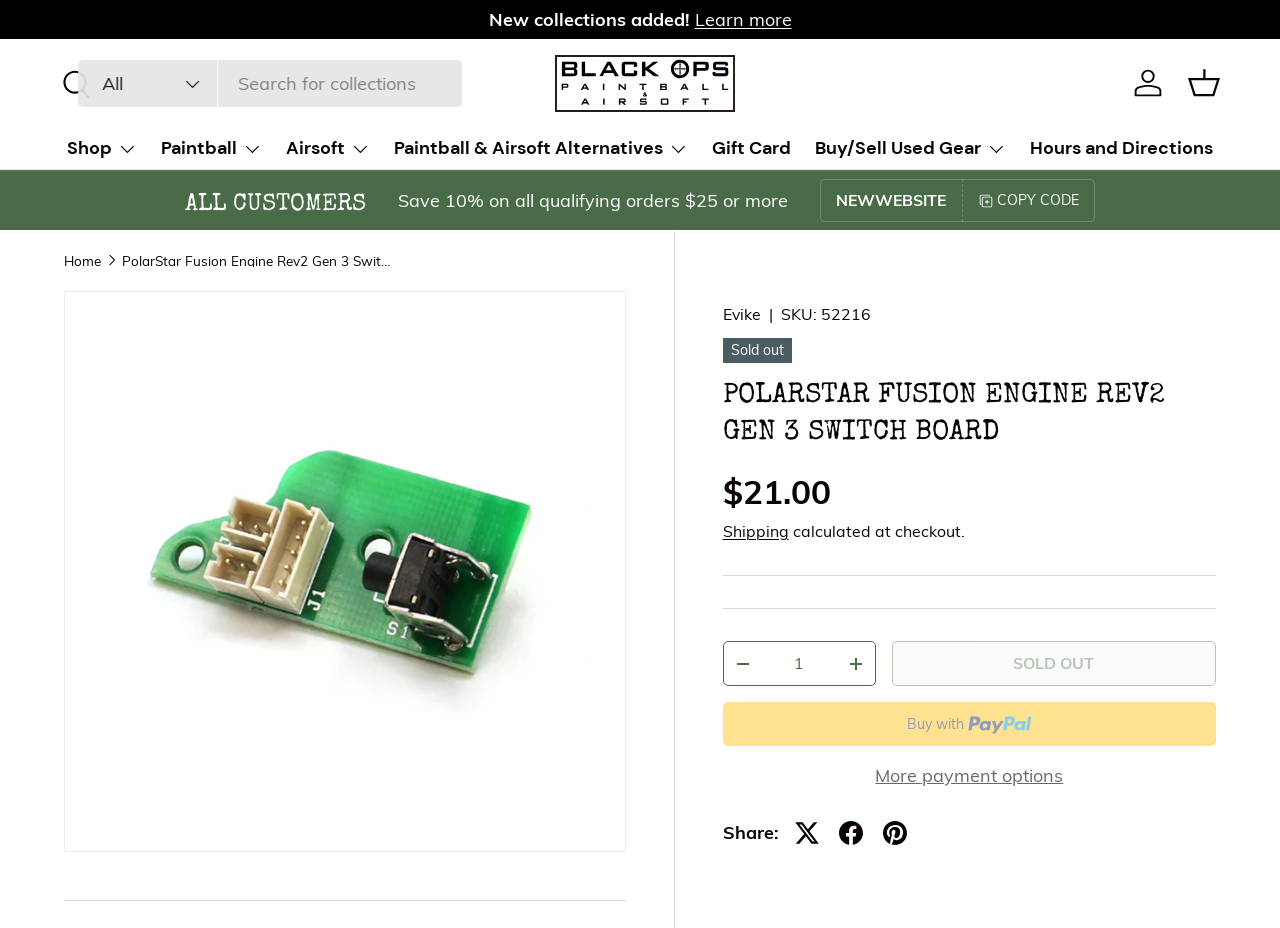Generate the main heading text from the webpage.

POLARSTAR FUSION ENGINE REV2 GEN 3 SWITCH BOARD